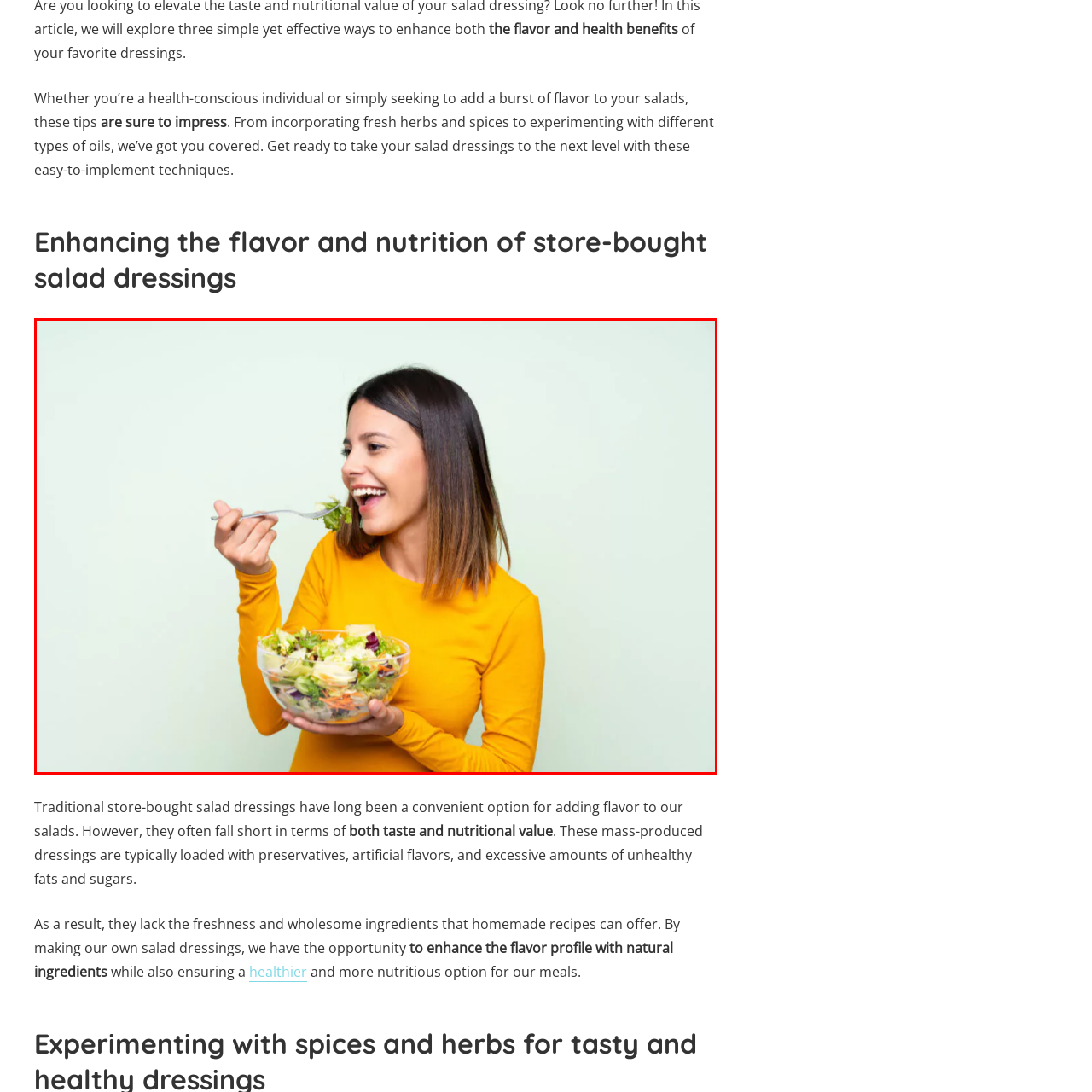What is the woman eating?
Review the image inside the red bounding box and give a detailed answer.

The caption describes the woman as taking a bite of leafy greens with a fork, and the image is said to emphasize the importance of fresh ingredients and the joy of adding flavor to everyday meals, especially through homemade dressings, which suggests that she is eating a salad.